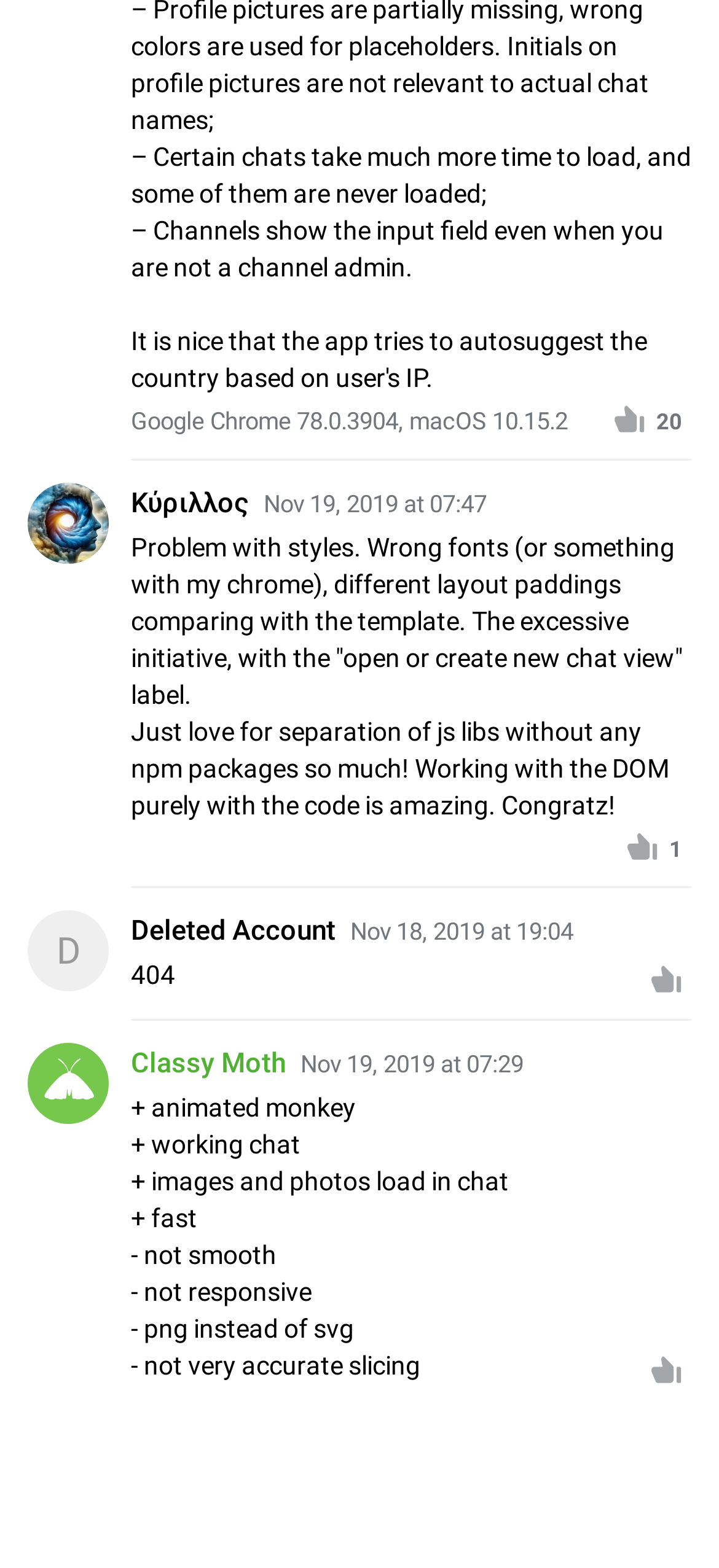Using the provided element description, identify the bounding box coordinates as (top-left x, top-left y, bottom-right x, bottom-right y). Ensure all values are between 0 and 1. Description: Classy Moth

[0.182, 0.667, 0.397, 0.688]